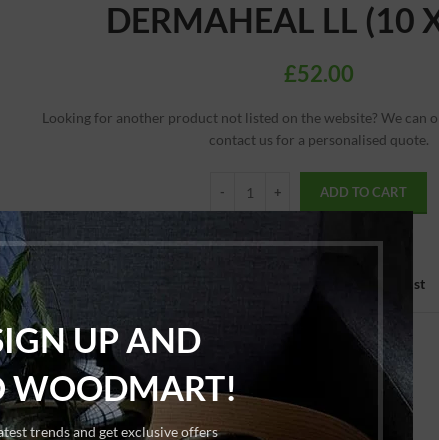How many vials are in DERMAHEAL LL? Examine the screenshot and reply using just one word or a brief phrase.

10